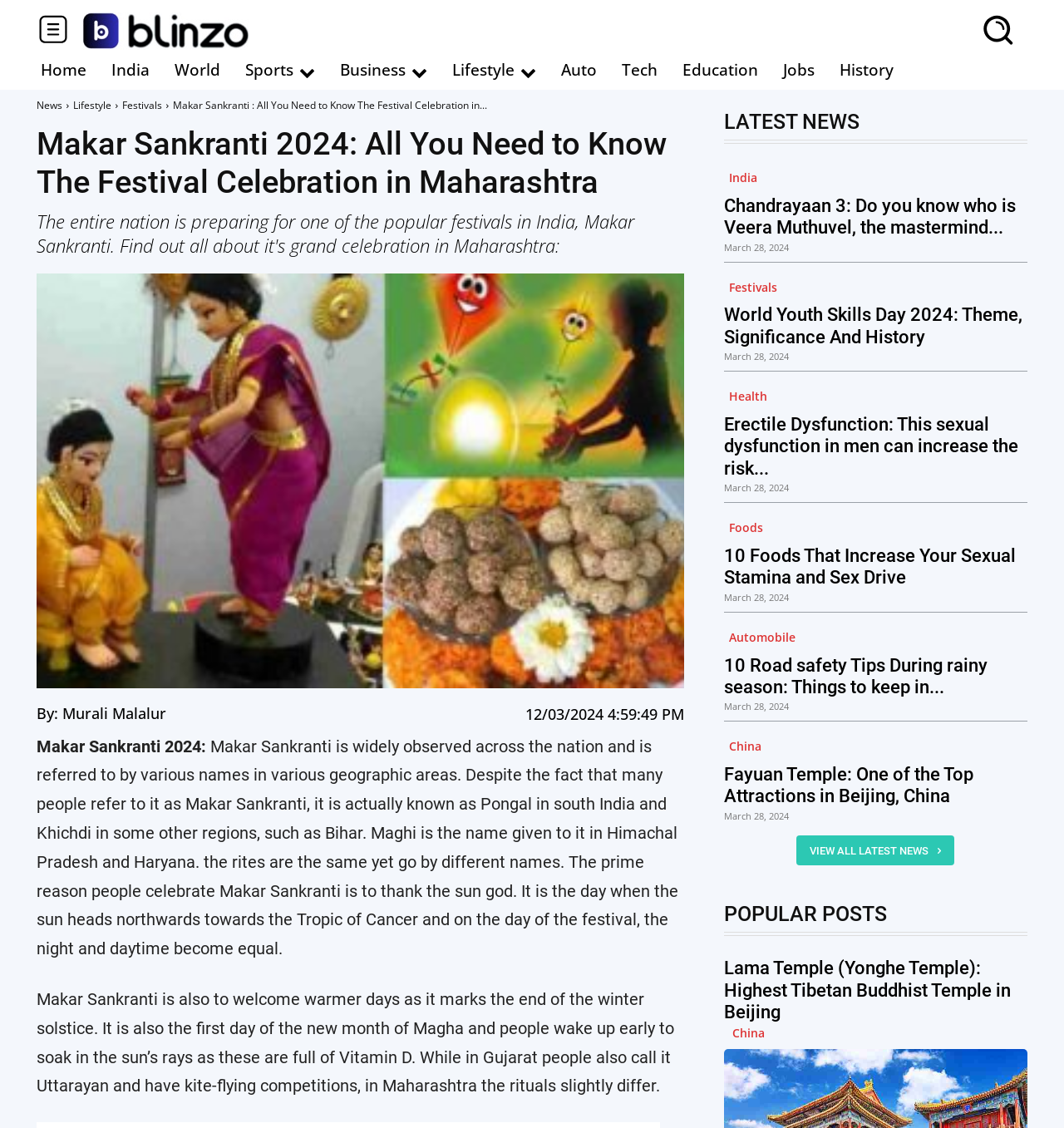Specify the bounding box coordinates of the area to click in order to execute this command: 'Click on the 'VIEW ALL LATEST NEWS' link'. The coordinates should consist of four float numbers ranging from 0 to 1, and should be formatted as [left, top, right, bottom].

[0.749, 0.741, 0.897, 0.767]